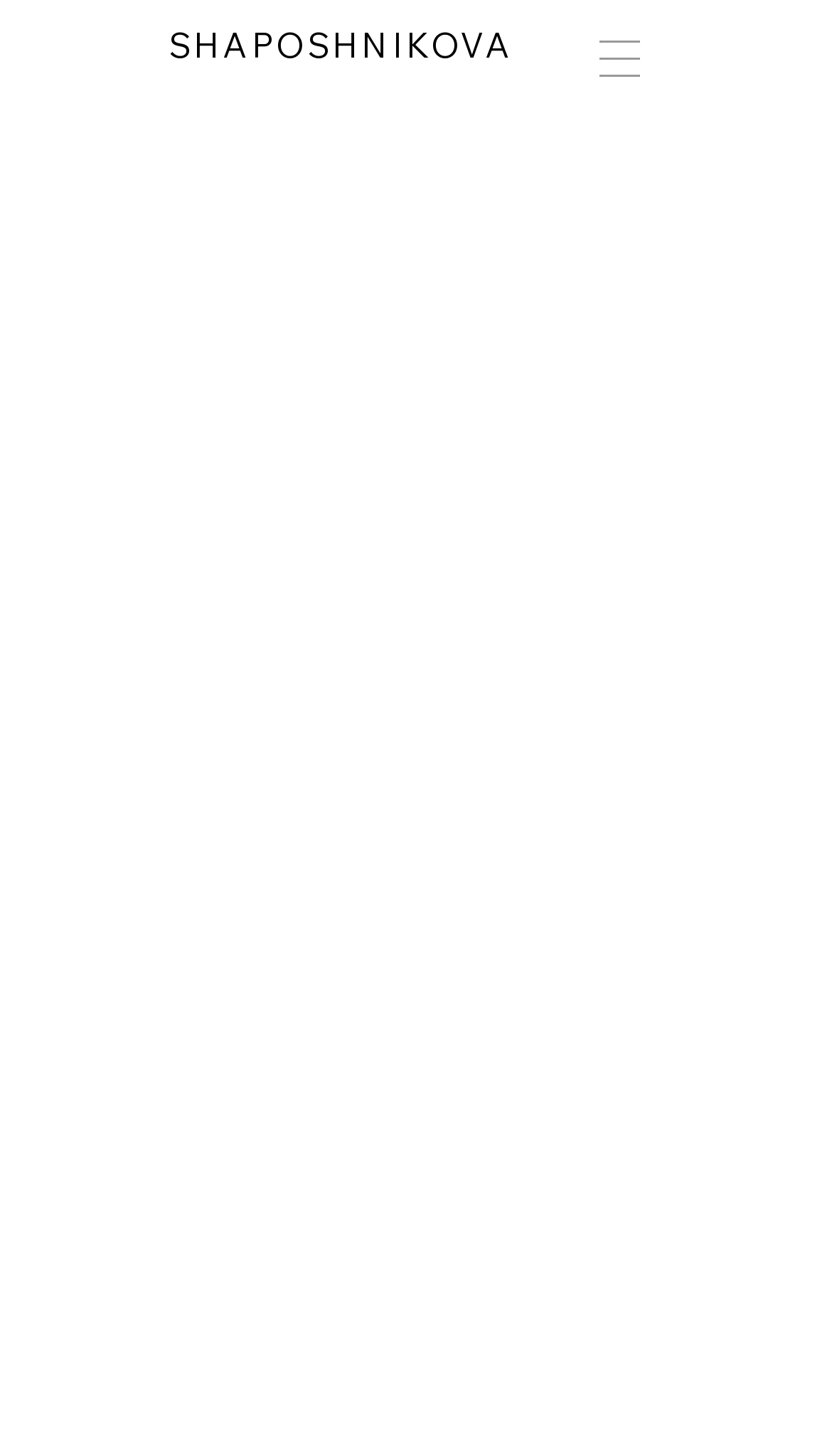Refer to the image and provide an in-depth answer to the question:
What is the name of the website or section?

The webpage's root element is labeled as 'ABOUT | shaposhnikova', suggesting that this is the name of the website or section being viewed.